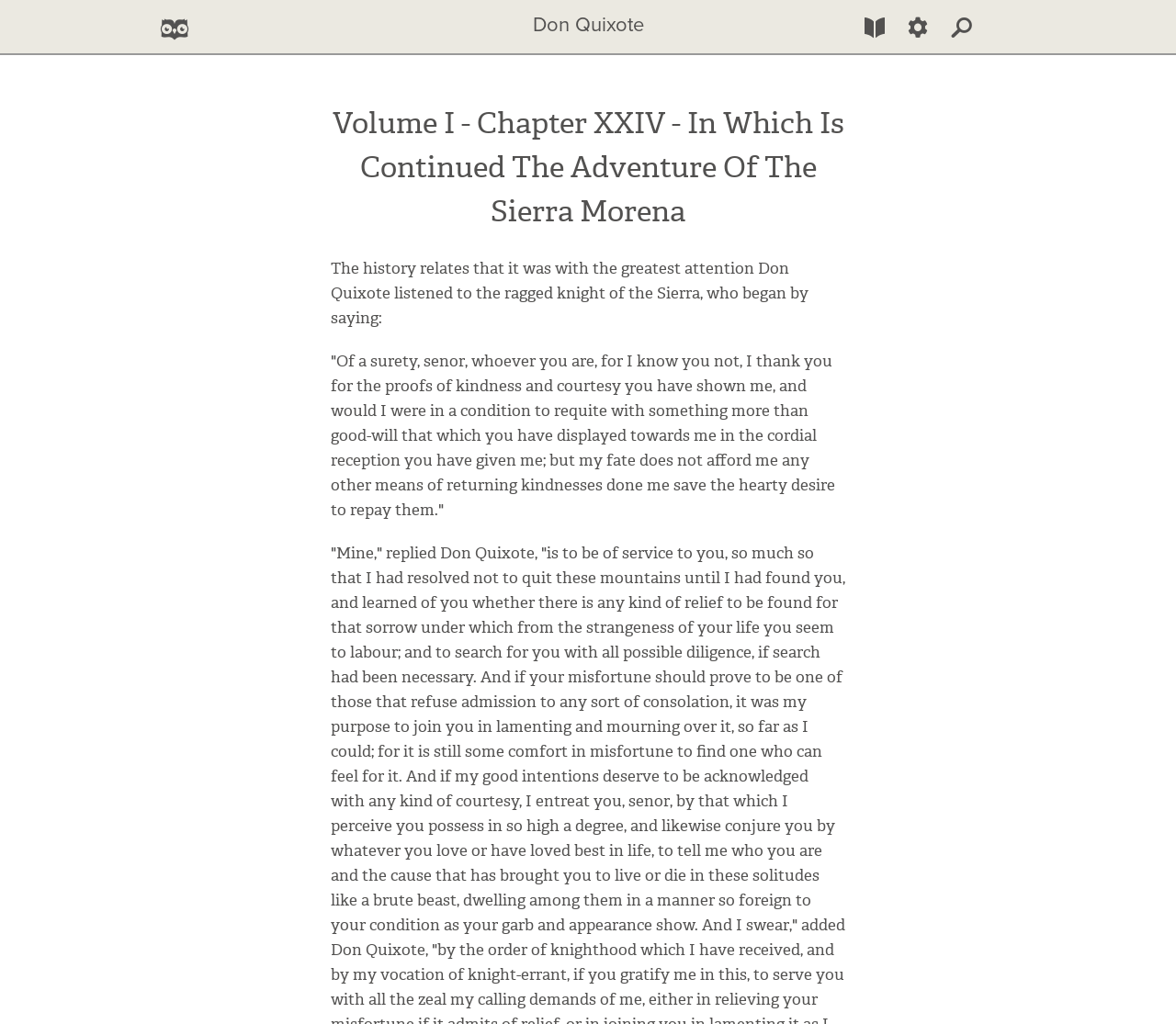Carefully examine the image and provide an in-depth answer to the question: Is there a settings icon on the webpage?

There is a settings icon on the webpage, which can be found by looking at the link element '⚙' at the top of the webpage, suggesting that it leads to settings or configuration options.